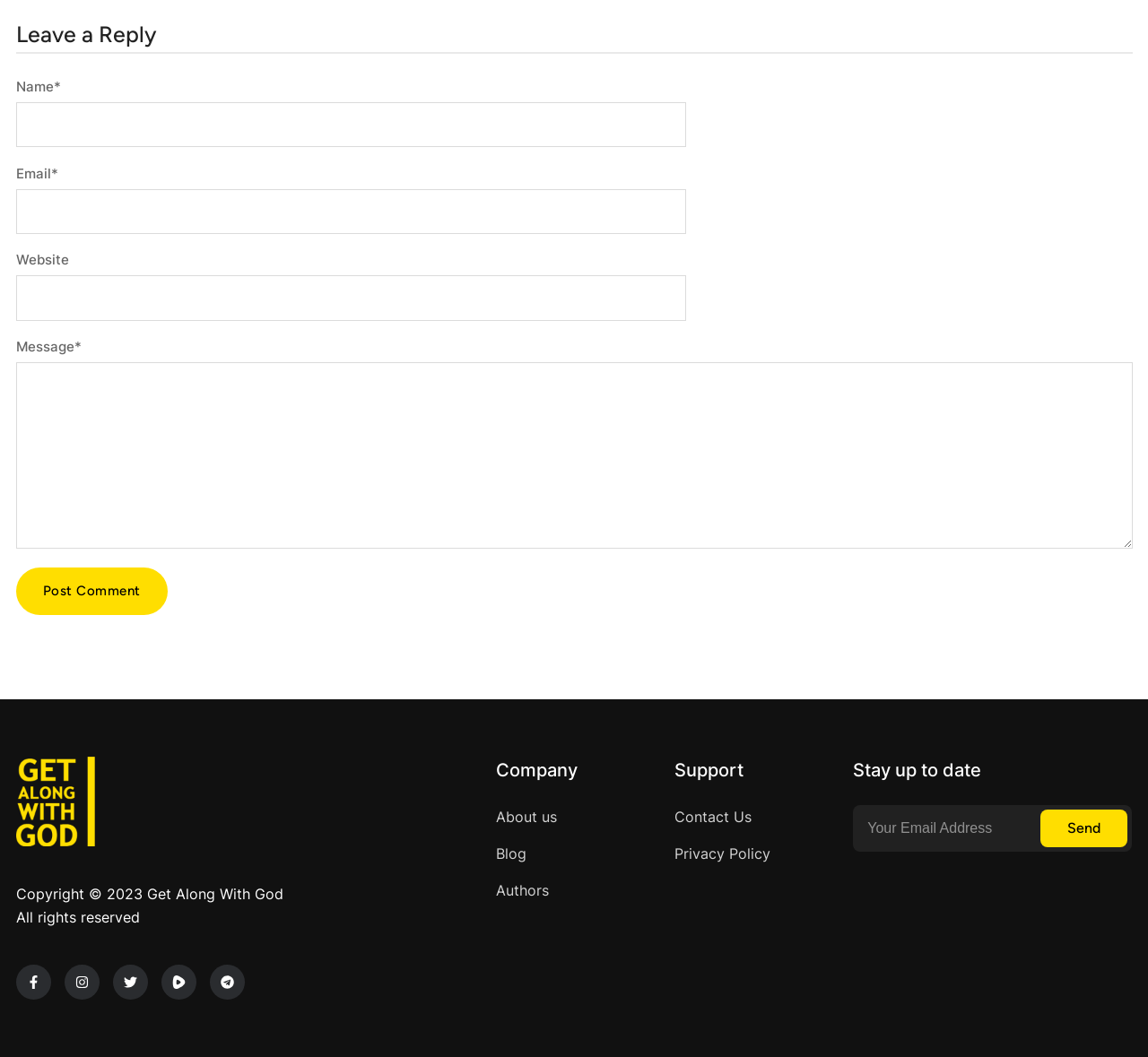Can you give a comprehensive explanation to the question given the content of the image?
How many headings are present in the webpage's footer?

The webpage's footer contains three headings: 'Company', 'Support', and 'Stay up to date'. These headings are used to categorize the links and content present in the footer.